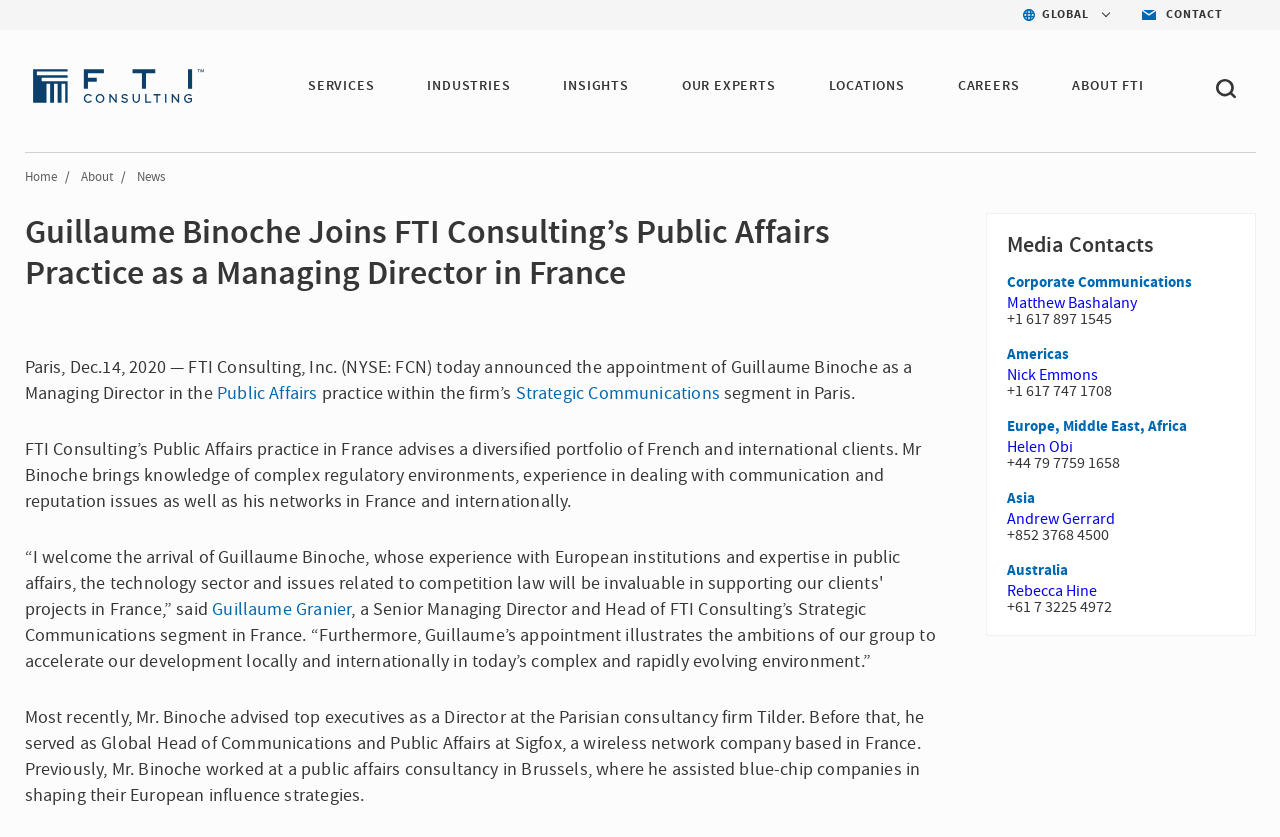Identify the bounding box coordinates of the clickable region necessary to fulfill the following instruction: "Fill in the 'Name' textbox". The bounding box coordinates should be four float numbers between 0 and 1, i.e., [left, top, right, bottom].

None